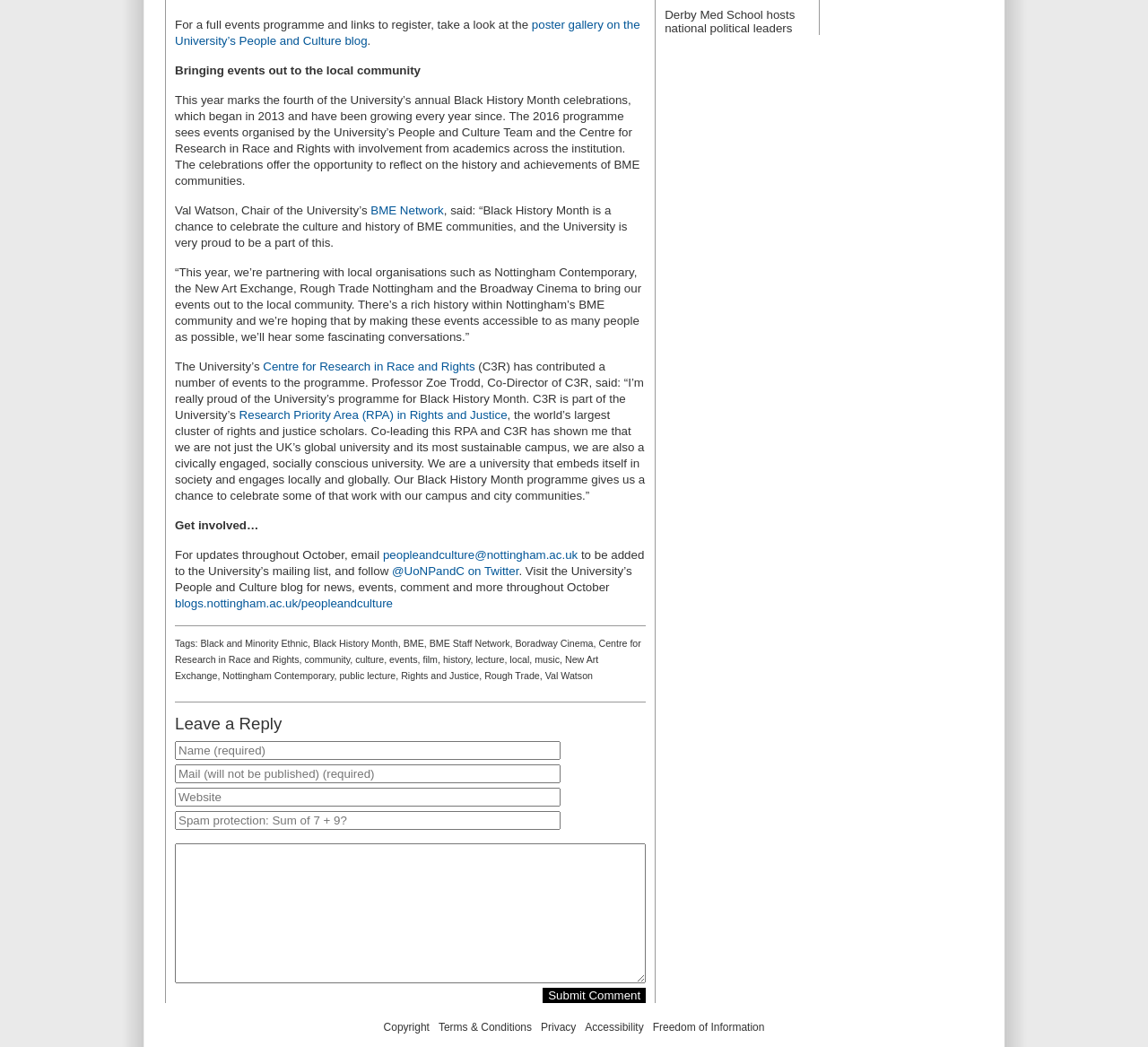Who is the Chair of the University’s BME Network?
Answer the question using a single word or phrase, according to the image.

Val Watson